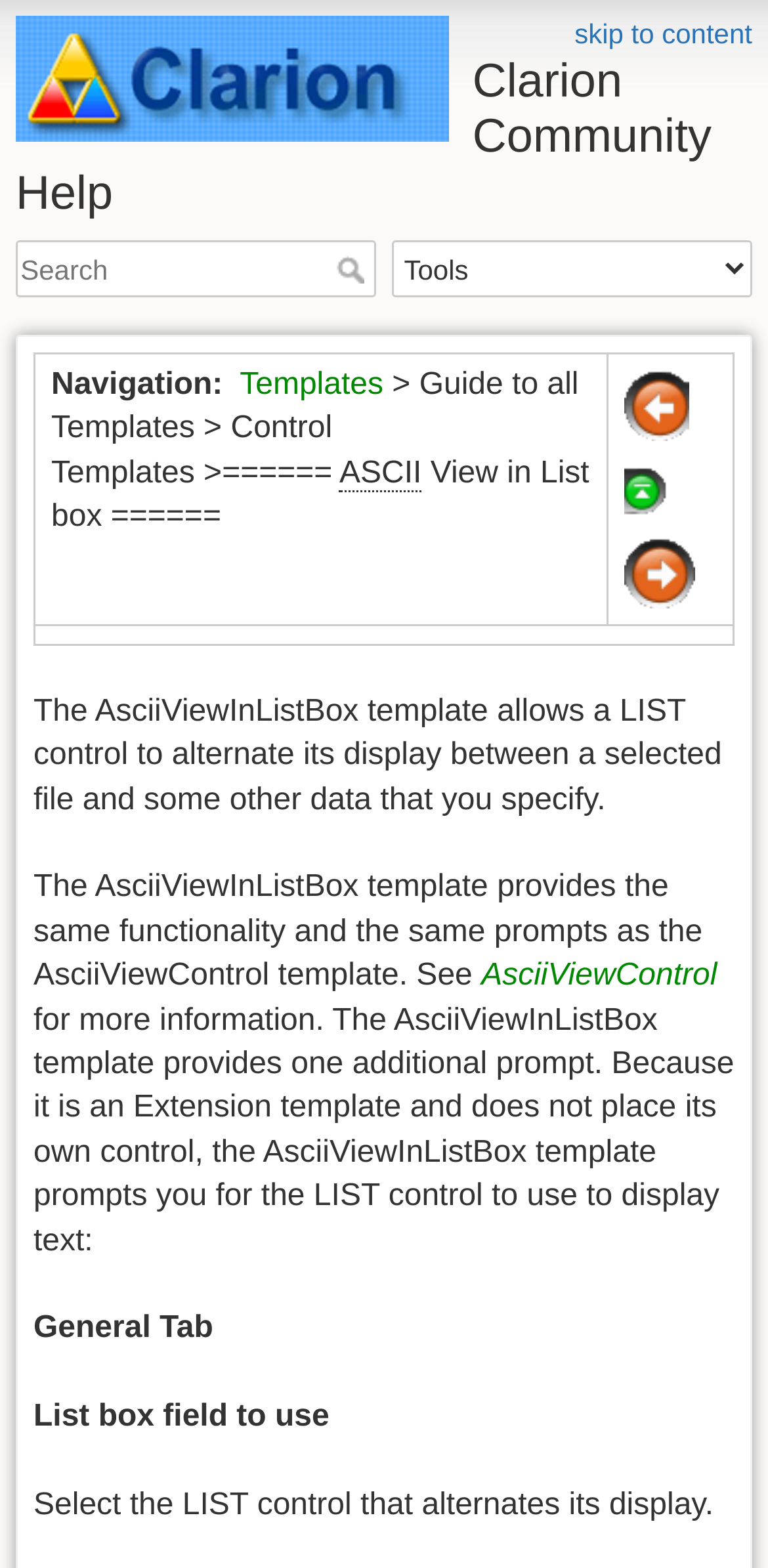Please identify the bounding box coordinates of the region to click in order to complete the given instruction: "search for something". The coordinates should be four float numbers between 0 and 1, i.e., [left, top, right, bottom].

[0.021, 0.153, 0.49, 0.19]